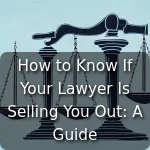What is the theme of the image?
Refer to the image and give a detailed answer to the question.

The theme of the image is fairness and justice, which is reinforced by the symbolism of the scale, emphasizing the importance of ensuring that one's legal rights are adequately protected in a courtroom setting.